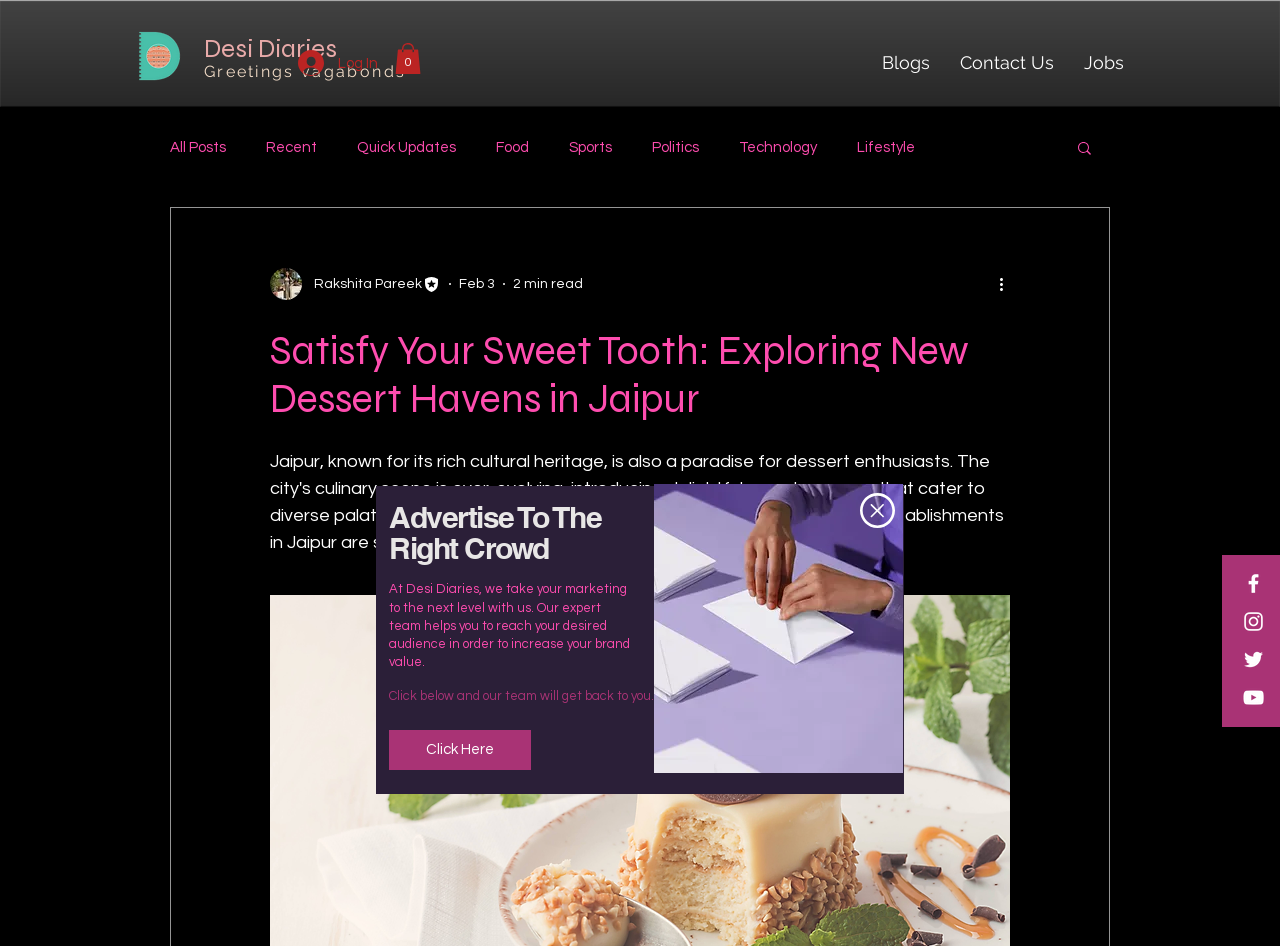Can you specify the bounding box coordinates of the area that needs to be clicked to fulfill the following instruction: "Open Shownotes"?

None